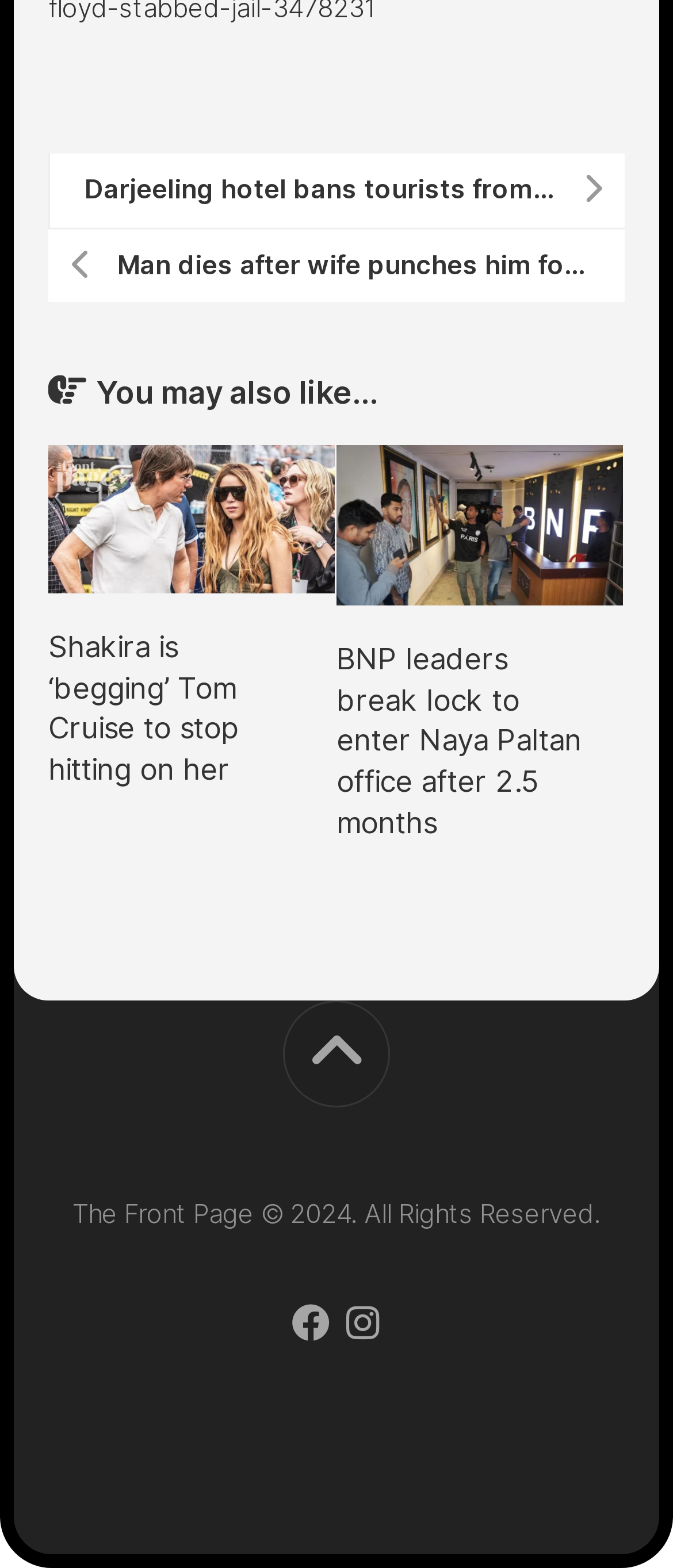Give the bounding box coordinates for this UI element: "Skip To Main Content". The coordinates should be four float numbers between 0 and 1, arranged as [left, top, right, bottom].

None